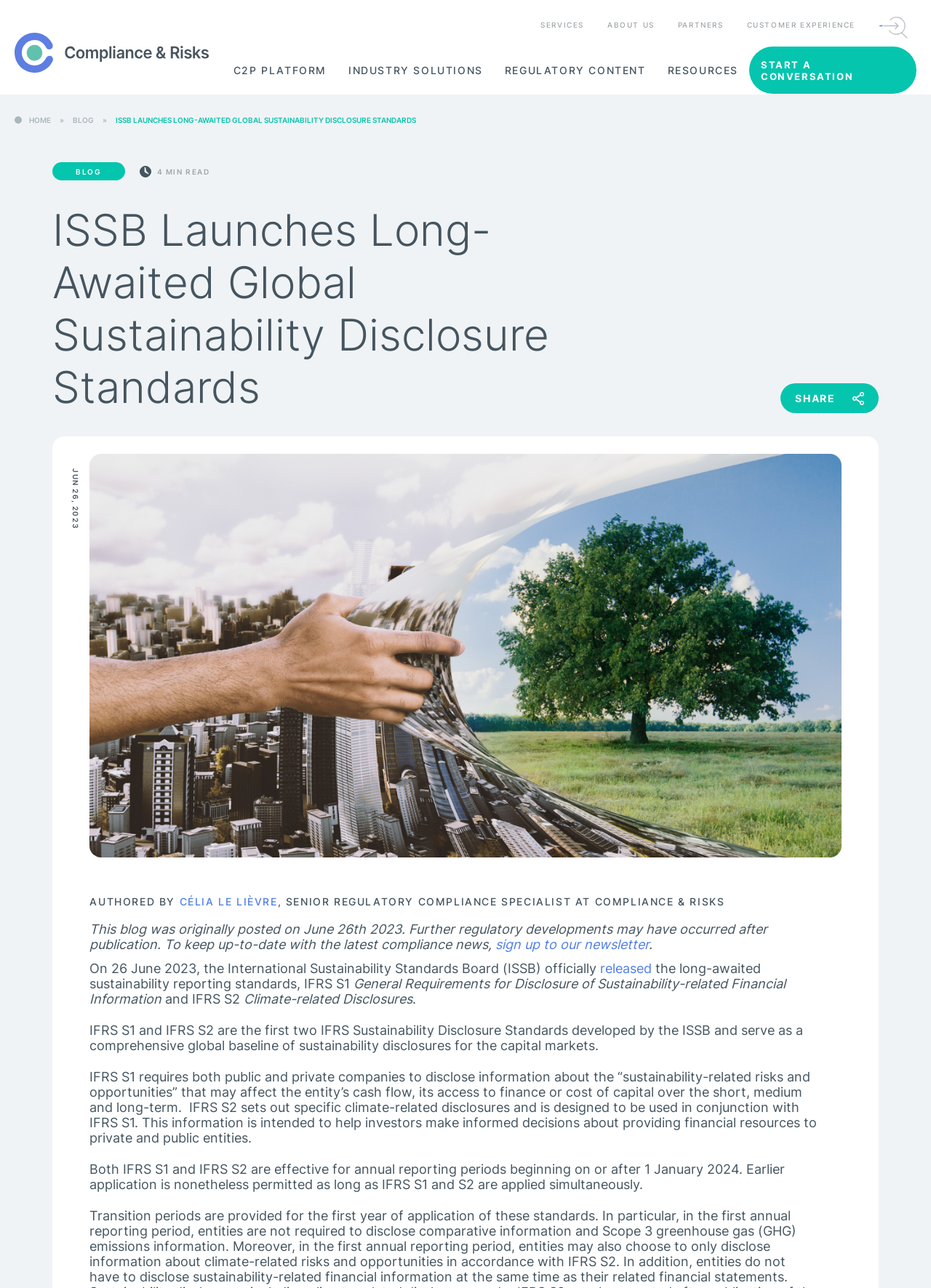Locate the primary heading on the webpage and return its text.

ISSB Launches Long-Awaited Global Sustainability Disclosure Standards